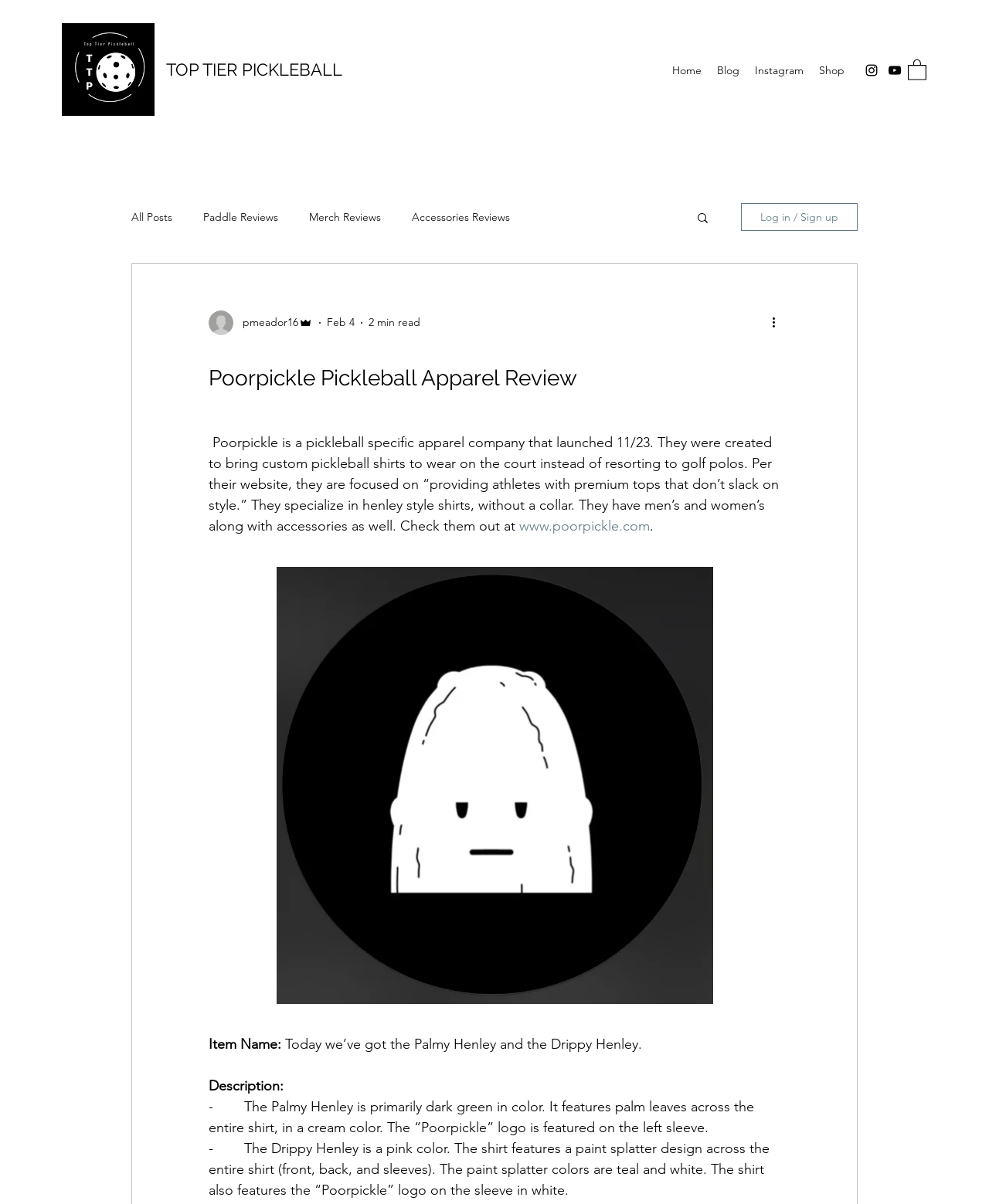How many links are in the navigation 'Site'?
From the details in the image, answer the question comprehensively.

The navigation 'Site' contains links to 'Home', 'Blog', 'Instagram', 'Shop', and other pages. By counting the number of link elements within the navigation element, we can determine that there are 5 links in total.